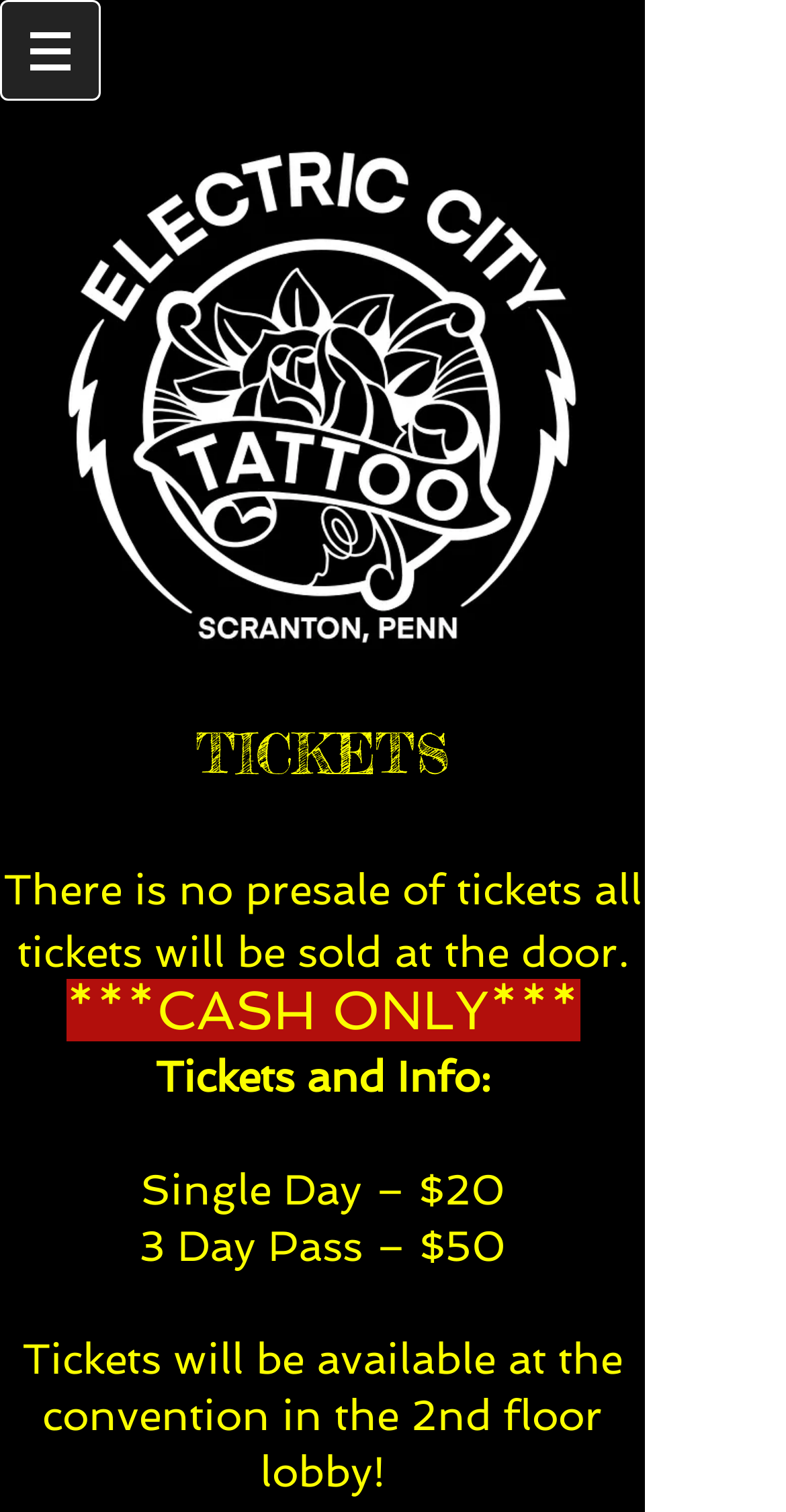Provide a brief response in the form of a single word or phrase:
What is the logo image filename?

whiteonblackroselogo2022.jpg